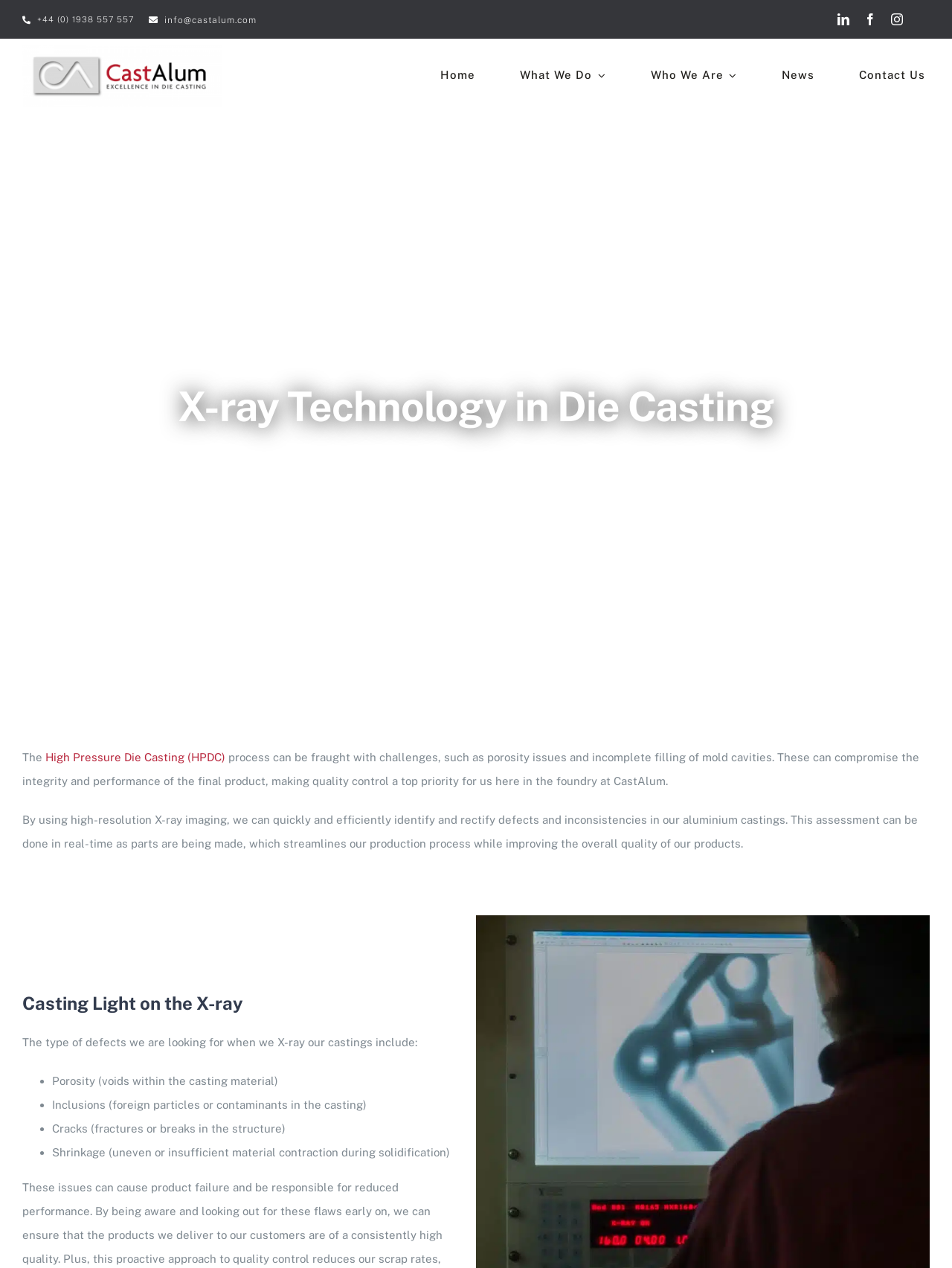Please provide the bounding box coordinates for the element that needs to be clicked to perform the following instruction: "Call the company". The coordinates should be given as four float numbers between 0 and 1, i.e., [left, top, right, bottom].

[0.023, 0.007, 0.14, 0.024]